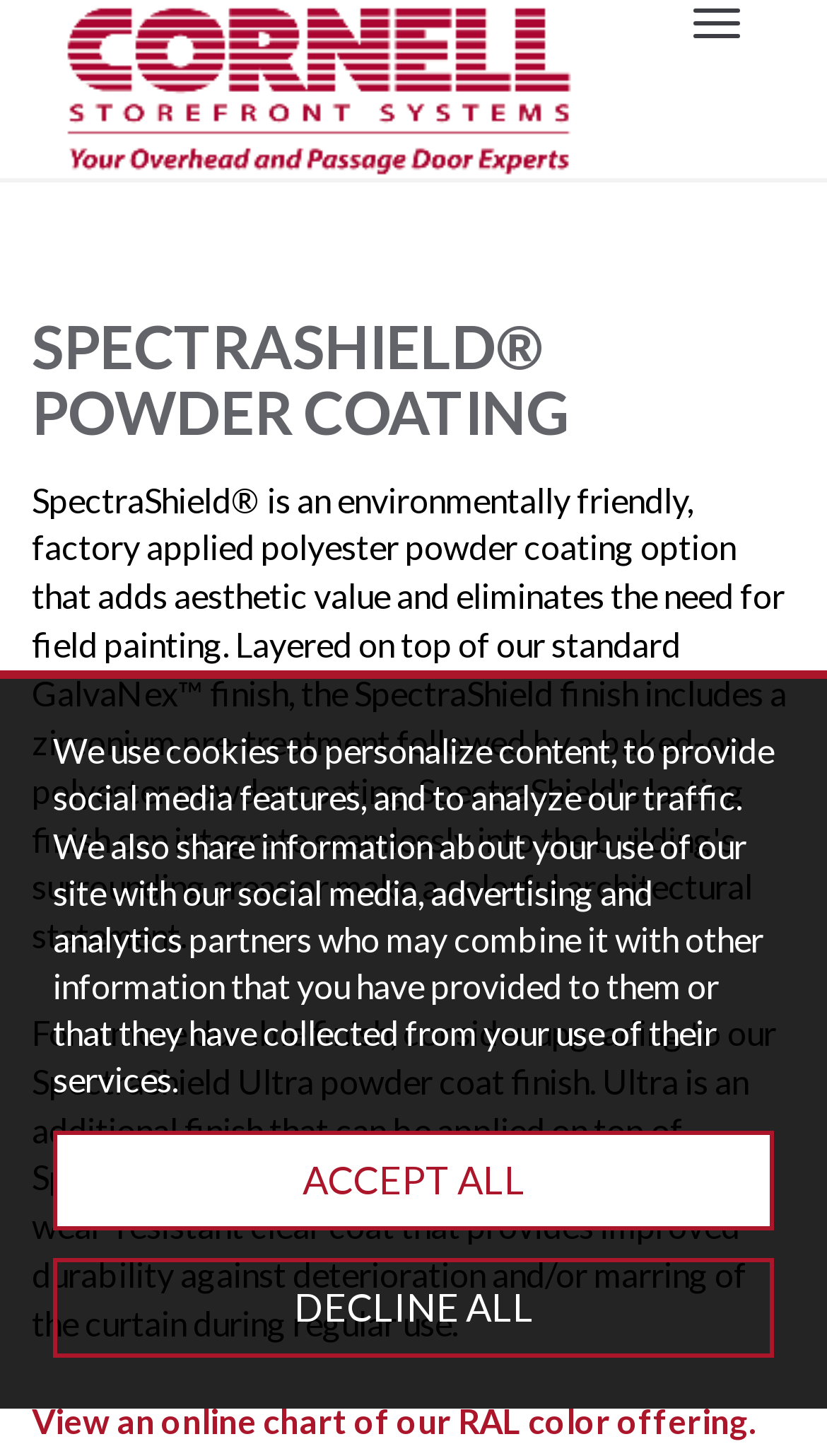Reply to the question with a single word or phrase:
What is the logo above the main heading?

CSSI logo